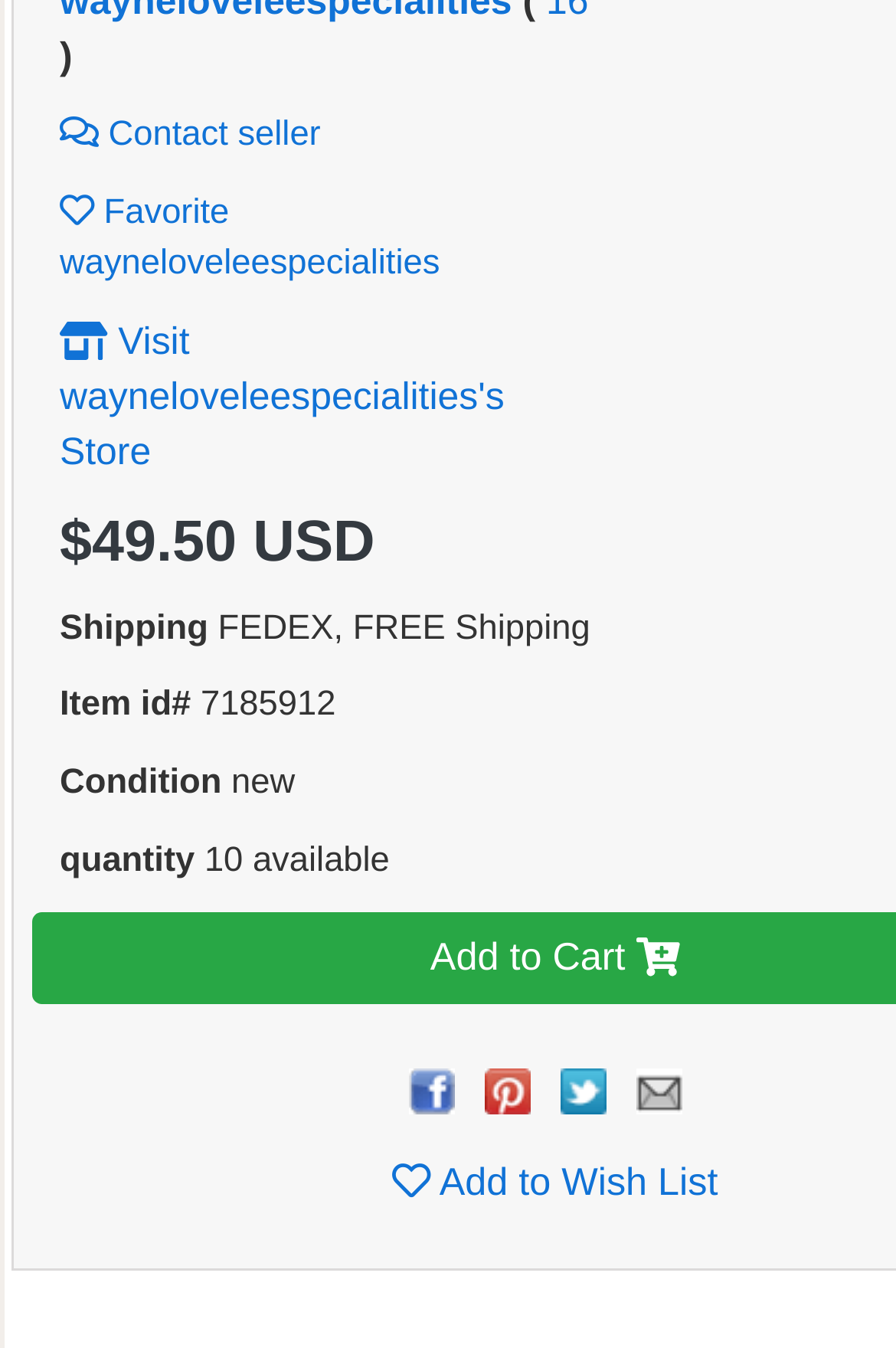Please give the bounding box coordinates of the area that should be clicked to fulfill the following instruction: "go to the Events Calendar". The coordinates should be in the format of four float numbers from 0 to 1, i.e., [left, top, right, bottom].

None